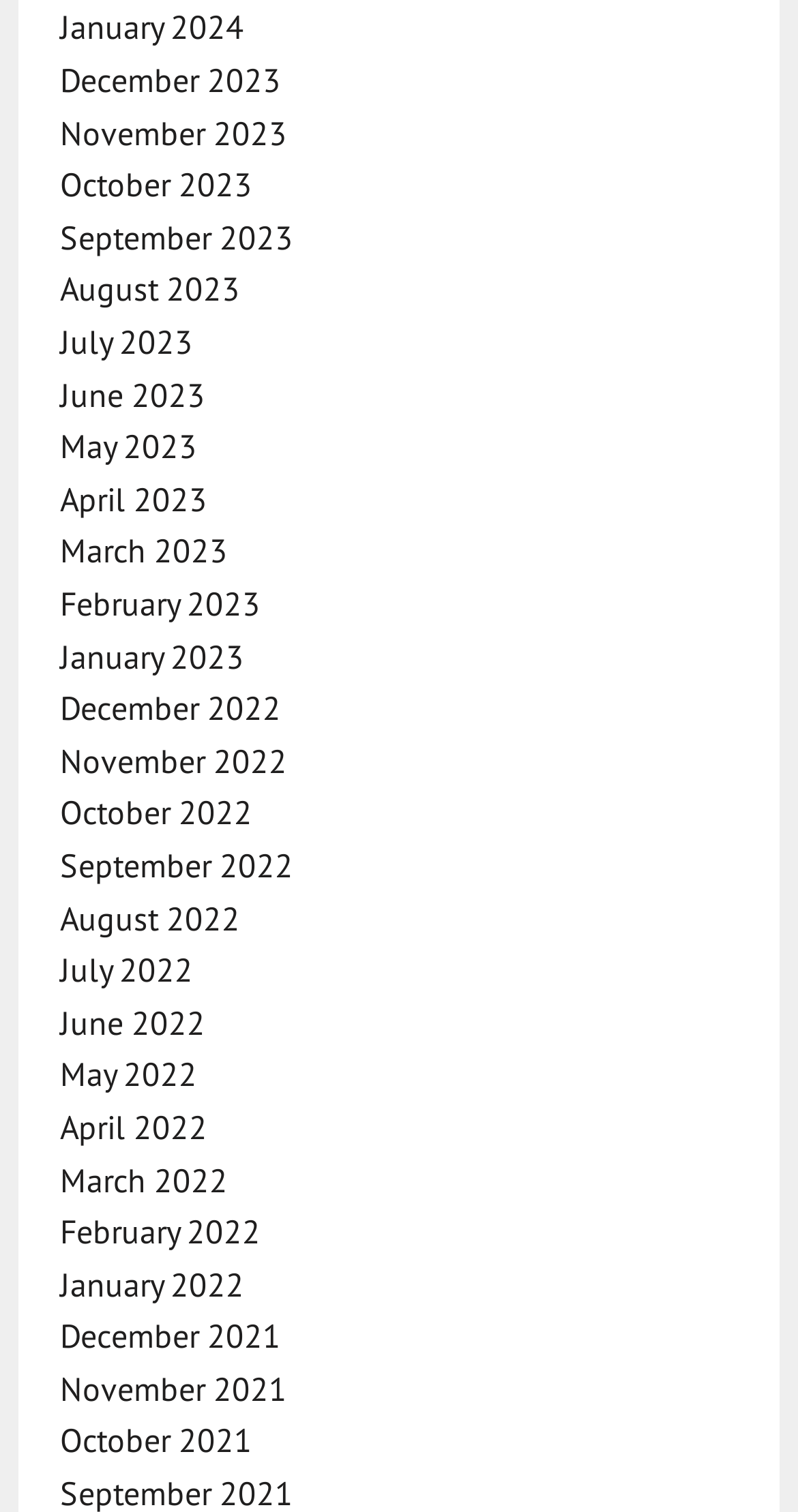What is the position of the link 'June 2022'?
Provide an in-depth and detailed explanation in response to the question.

By comparing the y1 and y2 coordinates of the links, I determined that the link 'June 2022' is located below the link 'May 2022'.